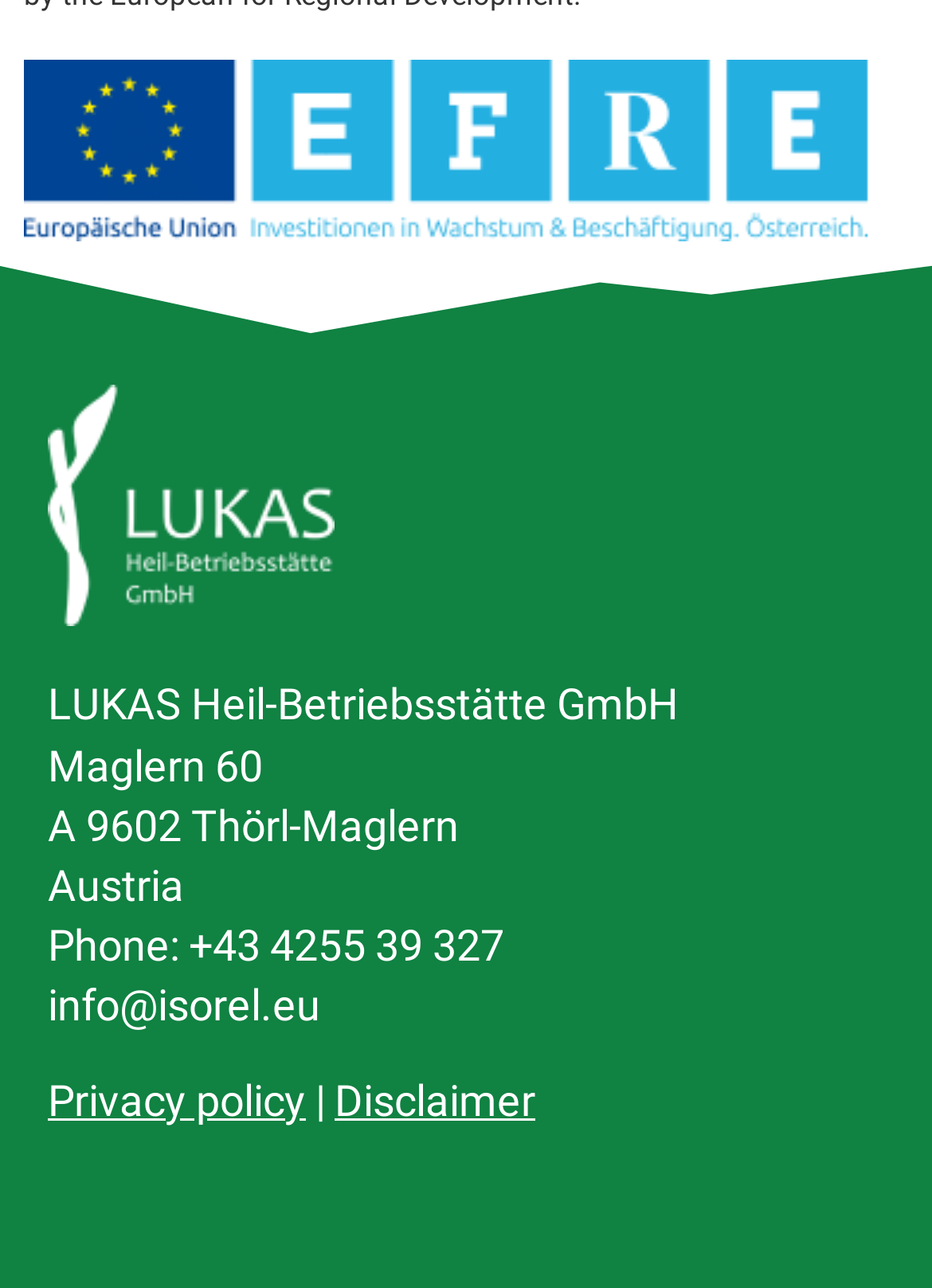What is the address of the company?
Kindly give a detailed and elaborate answer to the question.

The address of the company can be found in the top section of the webpage, below the company name. The address is written in three separate static text elements, which together form the complete address: 'Maglern 60', 'A 9602 Thörl-Maglern', and 'Austria'.